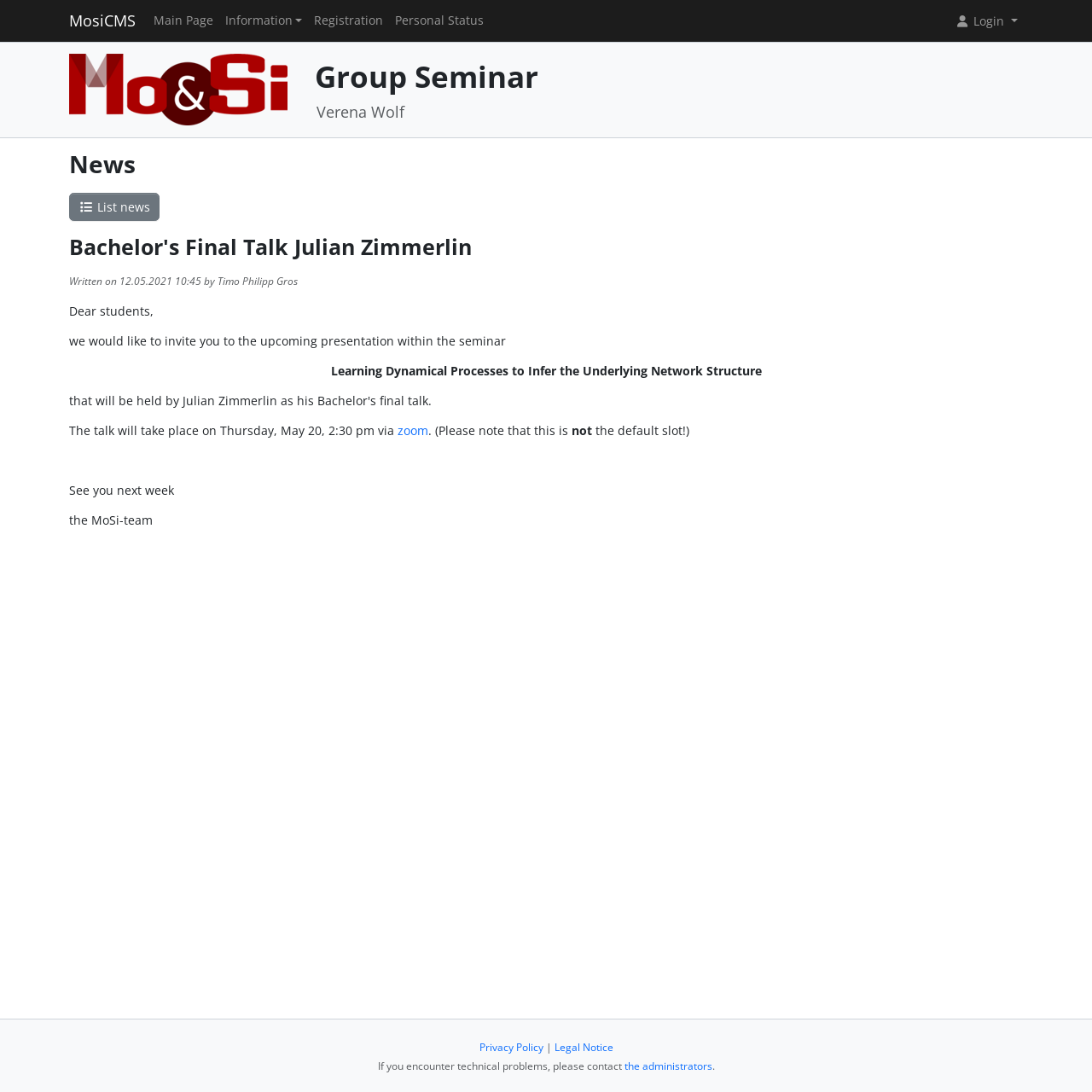Examine the image and give a thorough answer to the following question:
What is the name of the seminar?

I found the answer by looking at the heading element with the text 'Group Seminar' at coordinates [0.288, 0.054, 0.493, 0.087].